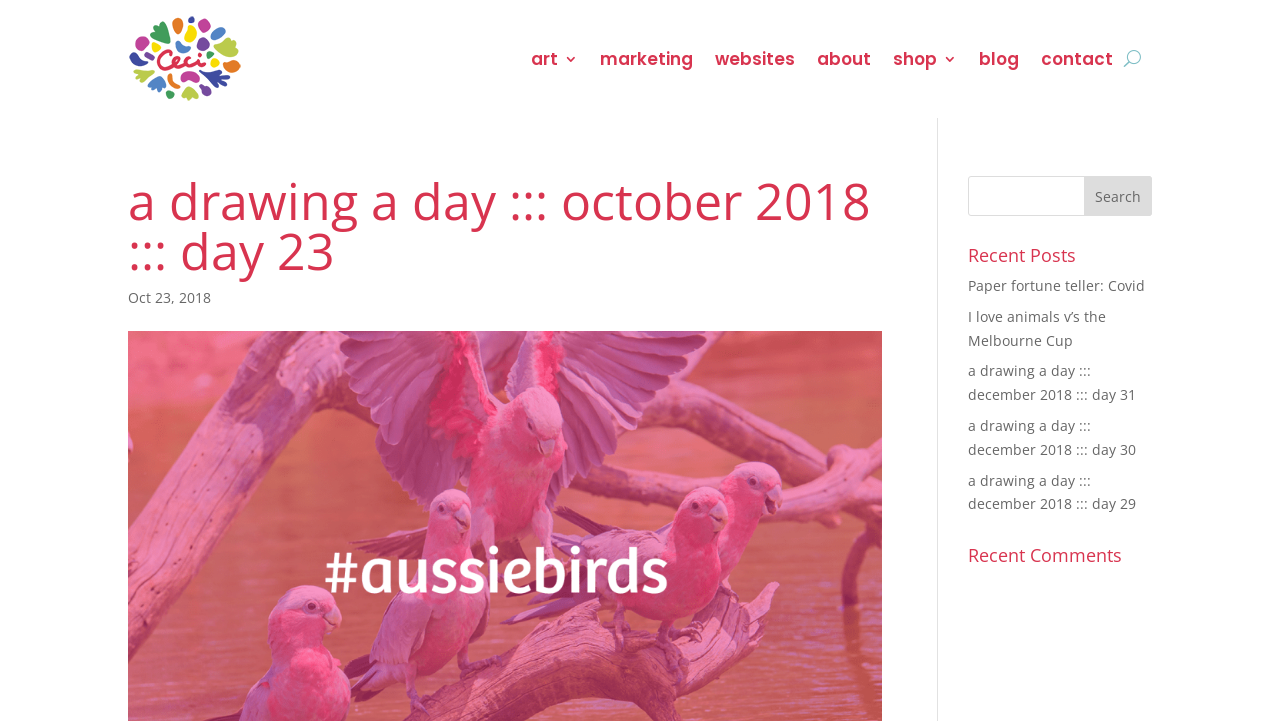Show the bounding box coordinates for the element that needs to be clicked to execute the following instruction: "shop now". Provide the coordinates in the form of four float numbers between 0 and 1, i.e., [left, top, right, bottom].

None